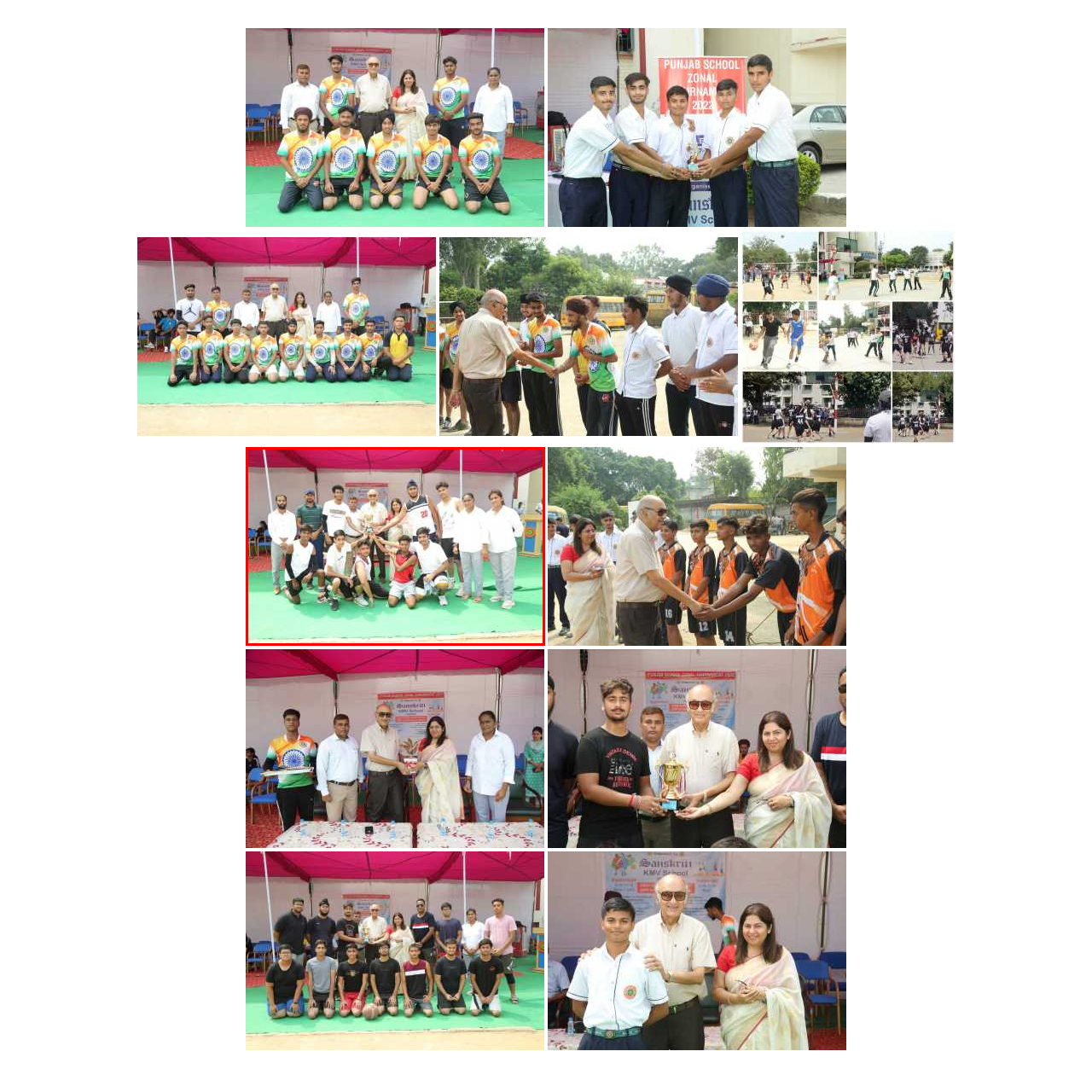Elaborate on the details of the image that is highlighted by the red boundary.

The image captures a vibrant moment from a sports event, showcasing a group of young athletes celebrating their victory. They stand together on a green court, with a trophy prominently held aloft in the center, symbolizing their achievement. Surrounding the team are various supporters and officials, some of whom are dressed in formal attire. The backdrop features a large banner, indicating the occasion, and a shaded area is set up with colorful drapery overhead. The atmosphere is filled with joy and camaraderie, highlighting the dedication and teamwork that led to their success.